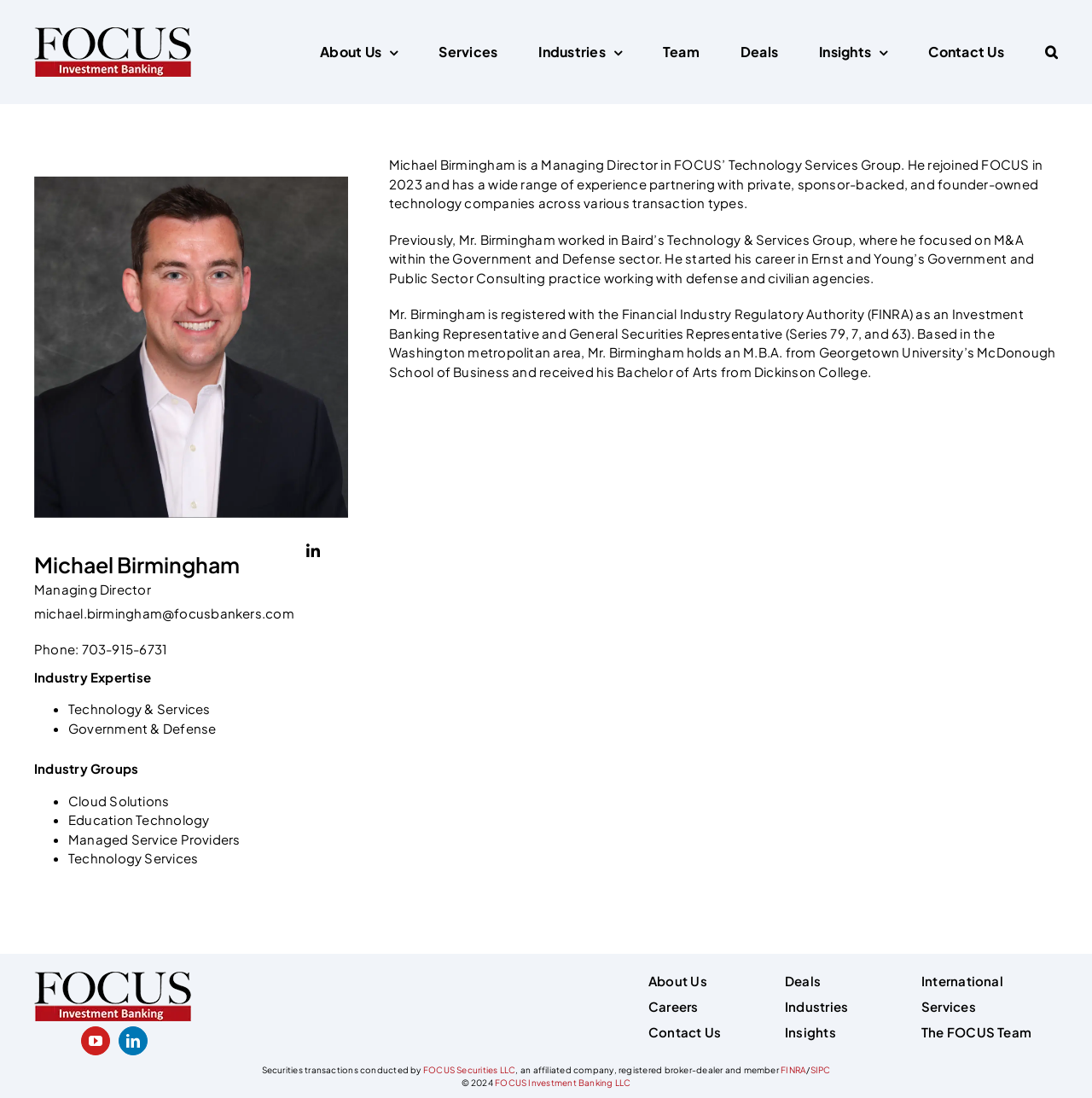Determine the bounding box coordinates for the region that must be clicked to execute the following instruction: "Click the 'Return to Updates' link".

None